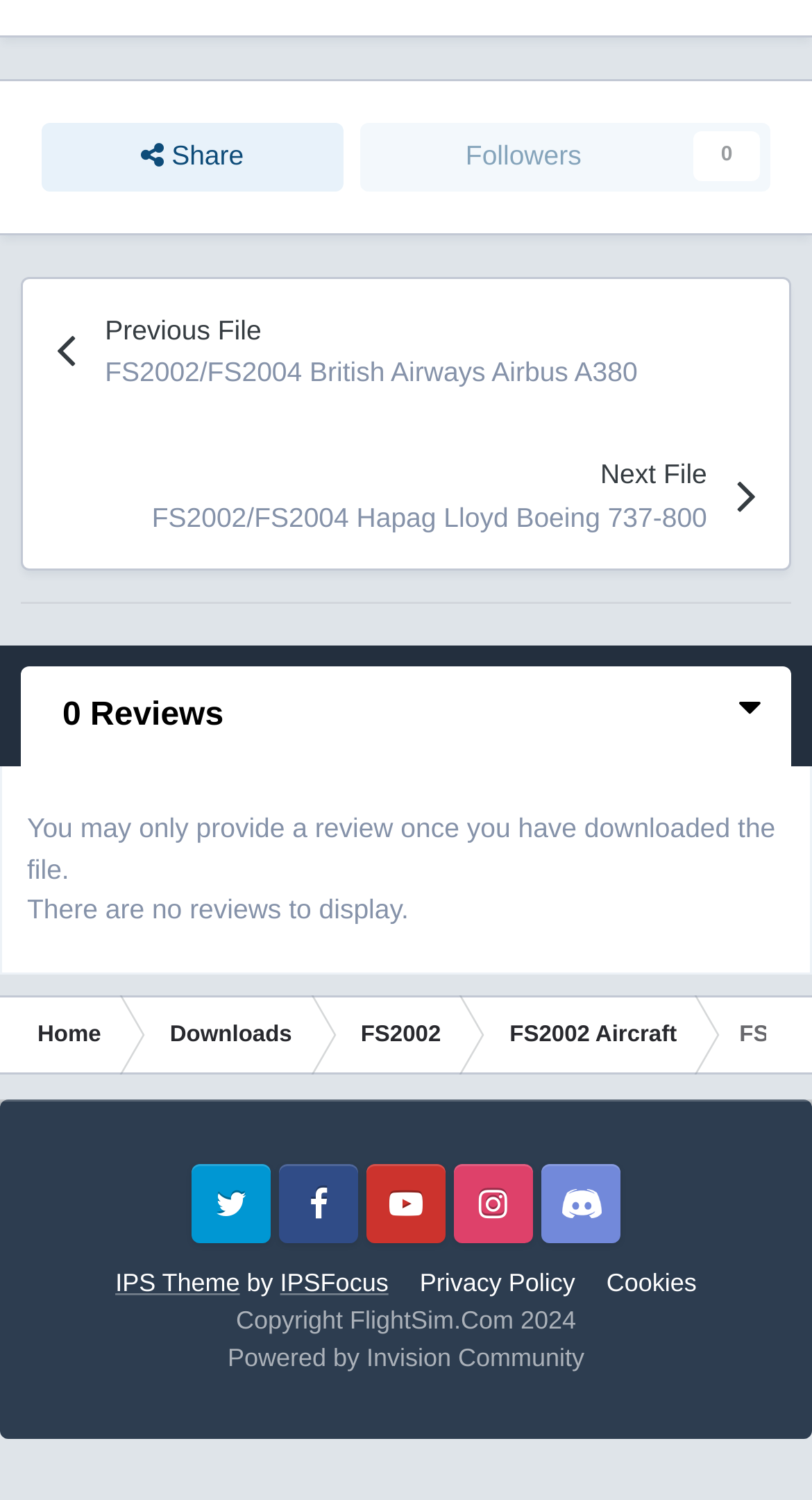Locate the coordinates of the bounding box for the clickable region that fulfills this instruction: "Go to the home page".

[0.0, 0.663, 0.163, 0.716]